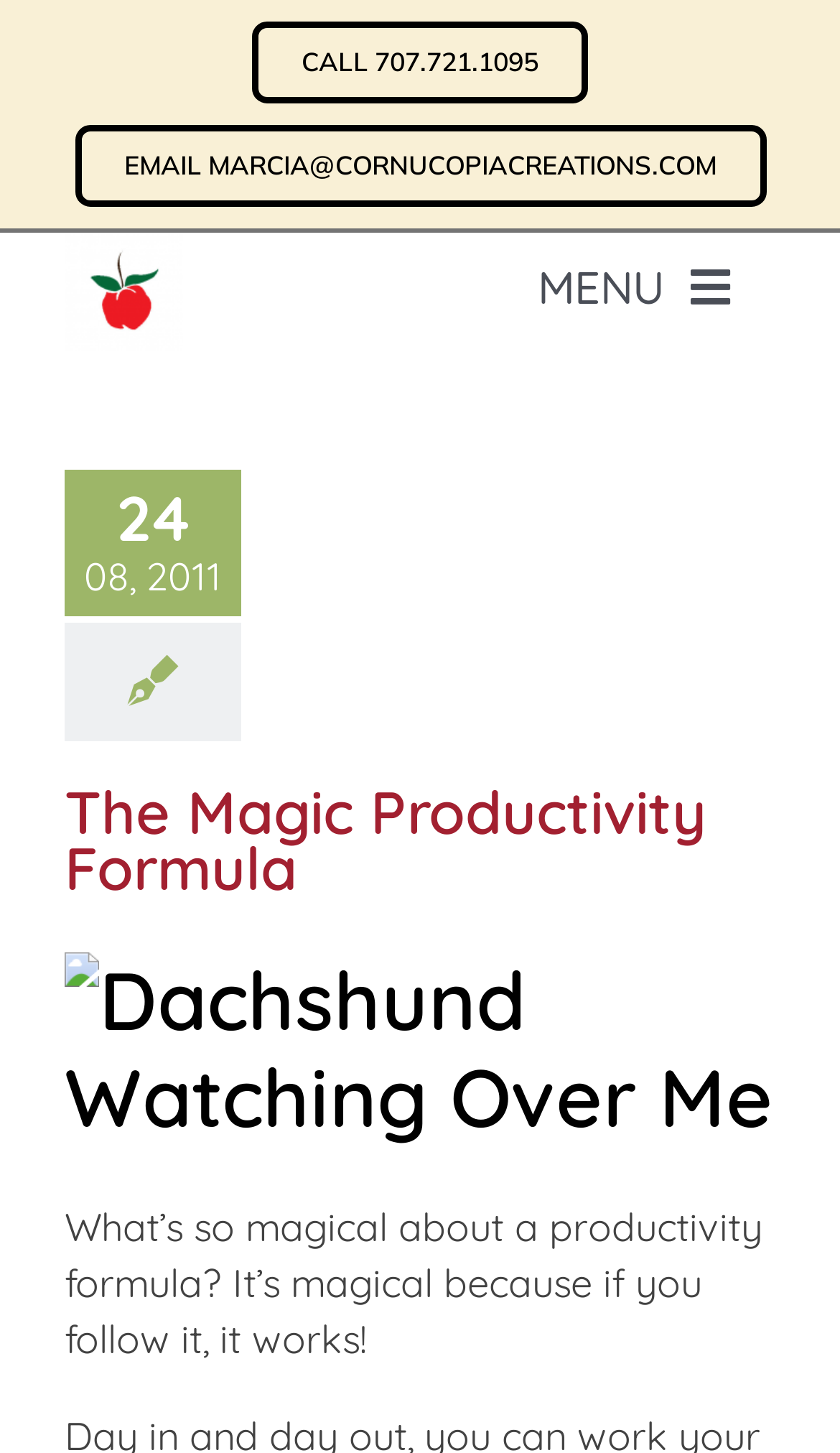Could you highlight the region that needs to be clicked to execute the instruction: "Click the 'Allow selection' button"?

None